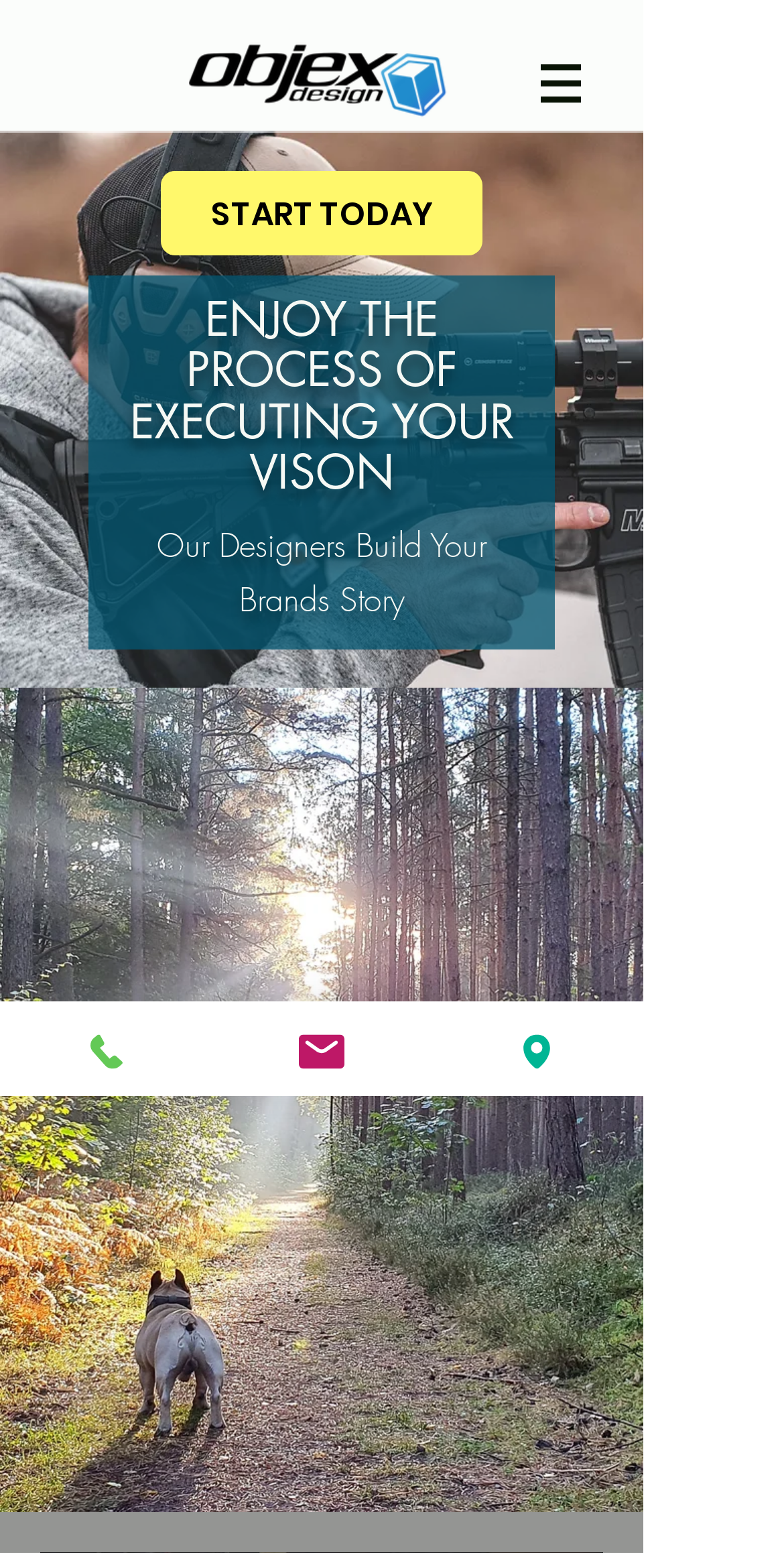Using the provided element description: "Phone", determine the bounding box coordinates of the corresponding UI element in the screenshot.

[0.0, 0.645, 0.274, 0.706]